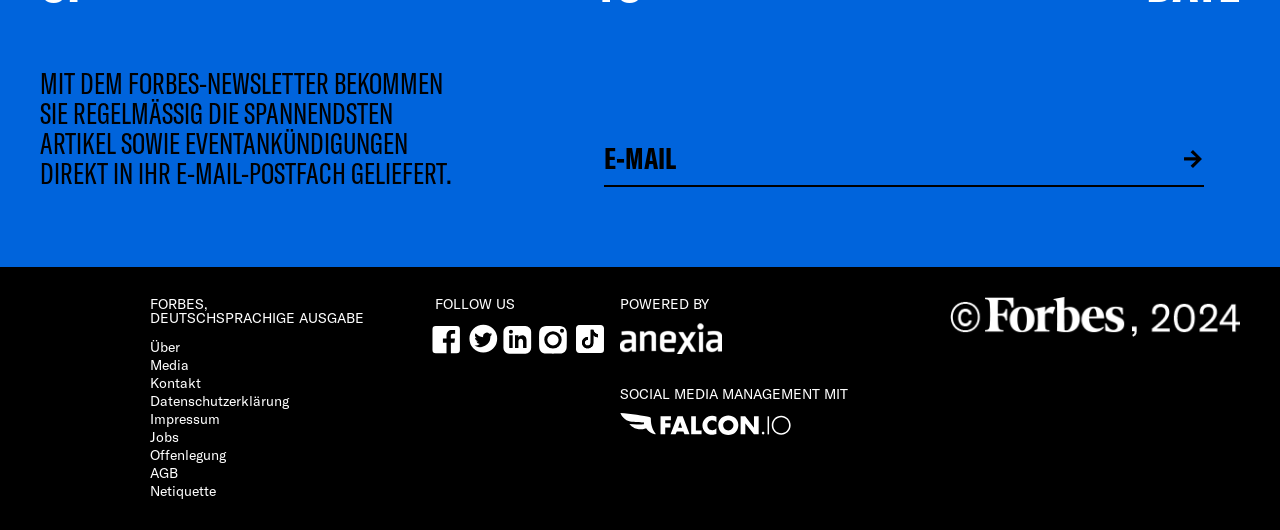Reply to the question with a single word or phrase:
What is the name of the cloud service provider?

Anexia Cloud Services